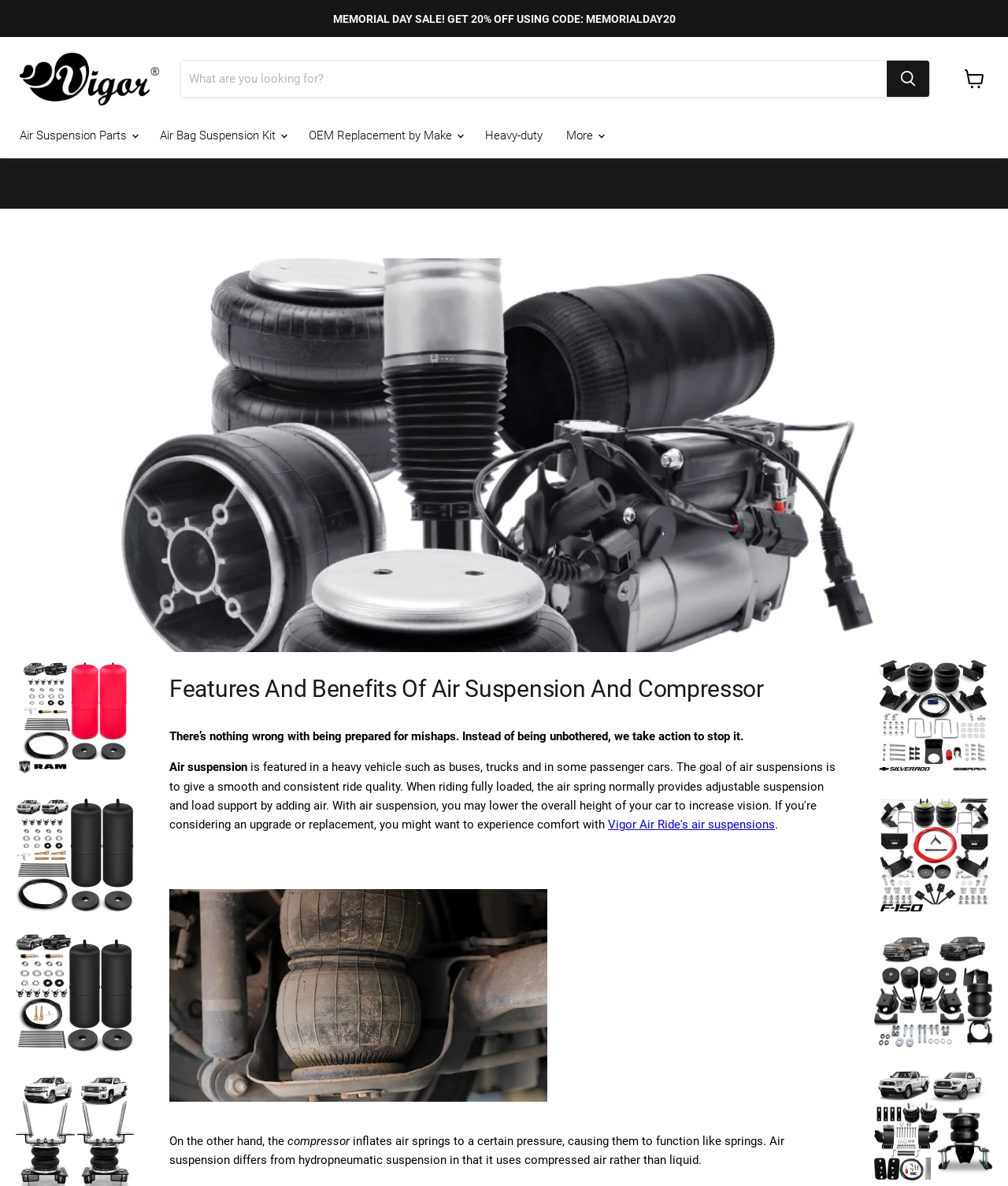Please specify the bounding box coordinates of the area that should be clicked to accomplish the following instruction: "Search for products". The coordinates should consist of four float numbers between 0 and 1, i.e., [left, top, right, bottom].

[0.179, 0.051, 0.923, 0.083]